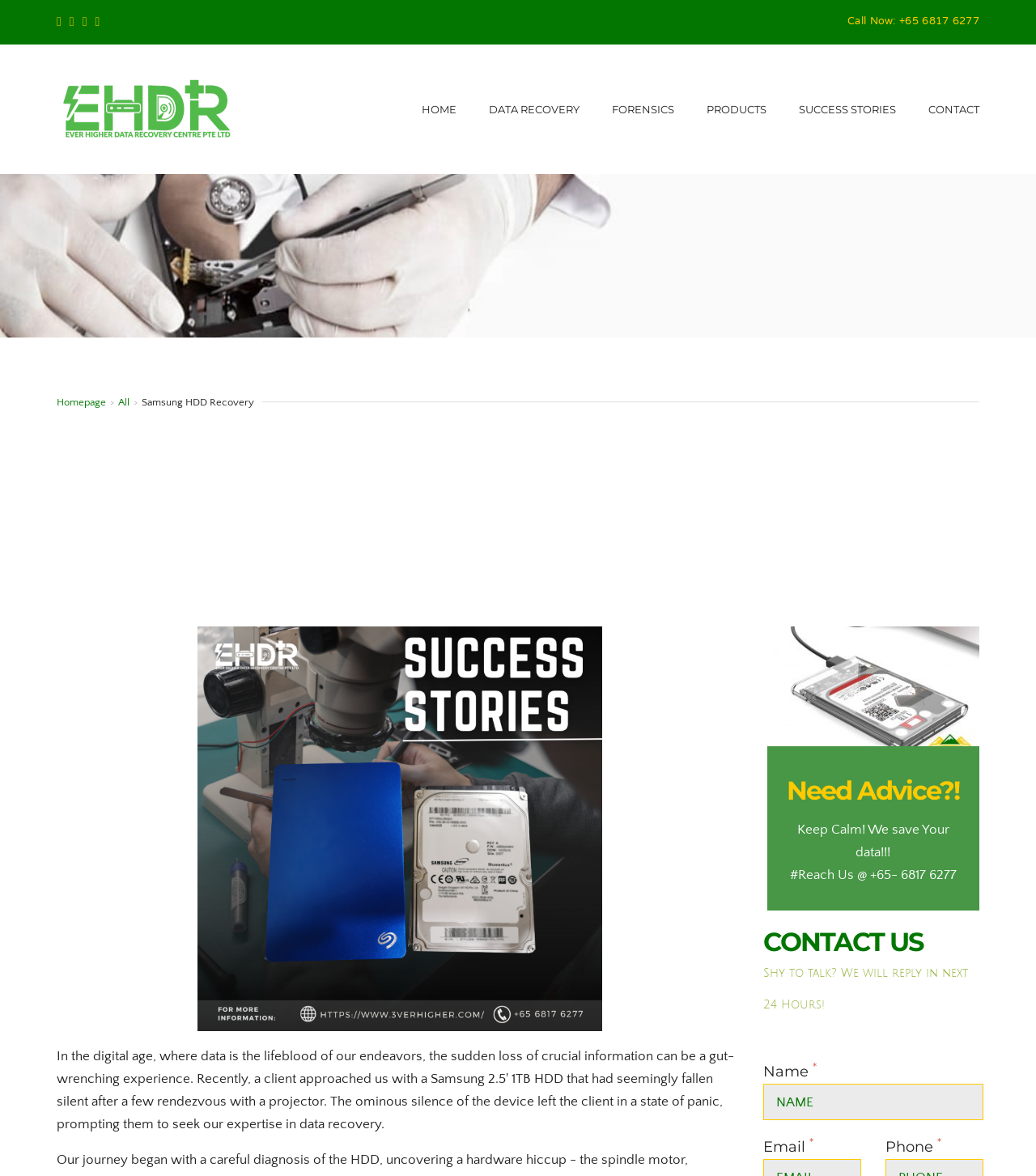Please indicate the bounding box coordinates for the clickable area to complete the following task: "Click on the HOME link". The coordinates should be specified as four float numbers between 0 and 1, i.e., [left, top, right, bottom].

[0.407, 0.083, 0.441, 0.103]